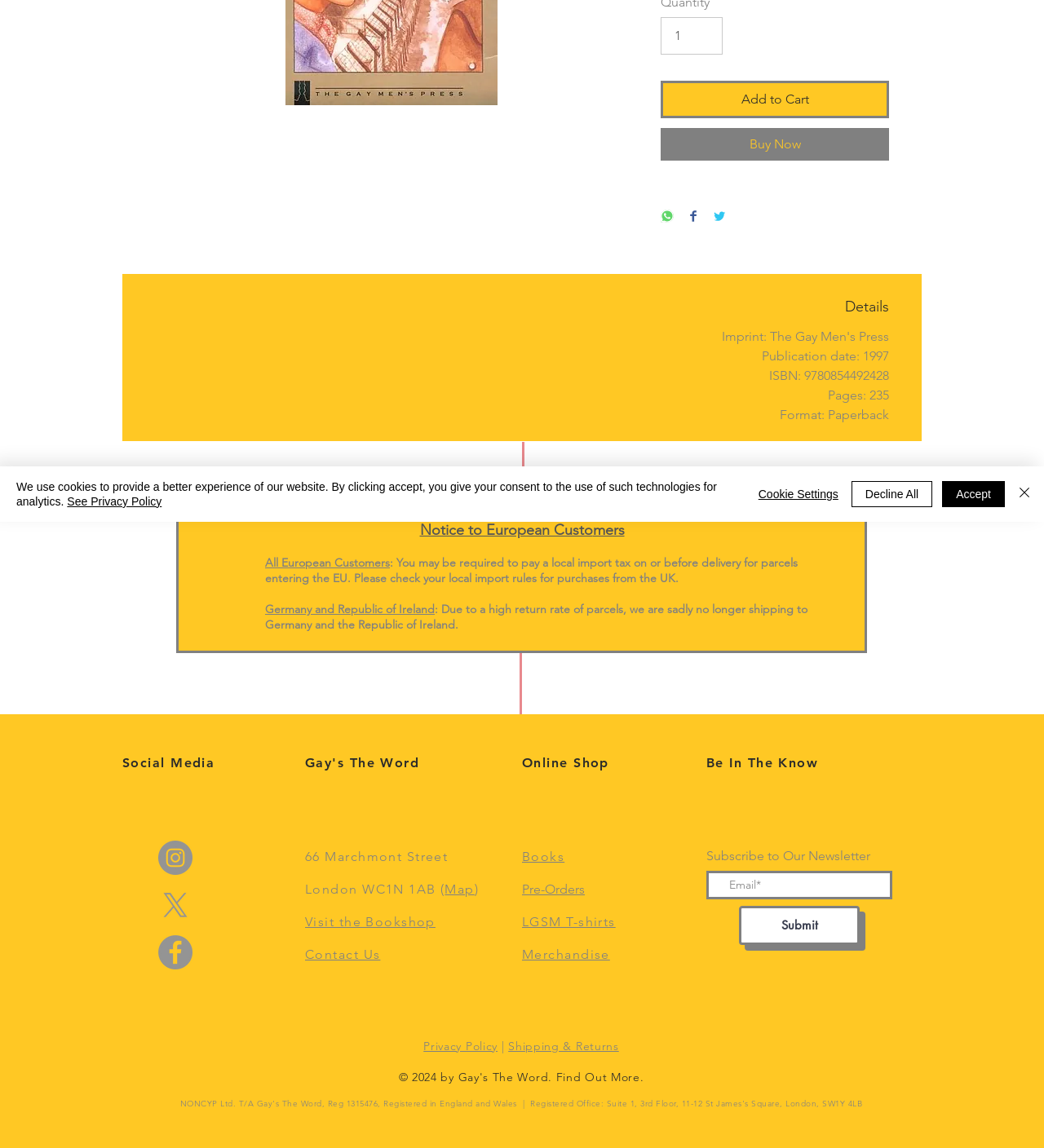Using the element description Map, predict the bounding box coordinates for the UI element. Provide the coordinates in (top-left x, top-left y, bottom-right x, bottom-right y) format with values ranging from 0 to 1.

[0.426, 0.768, 0.455, 0.781]